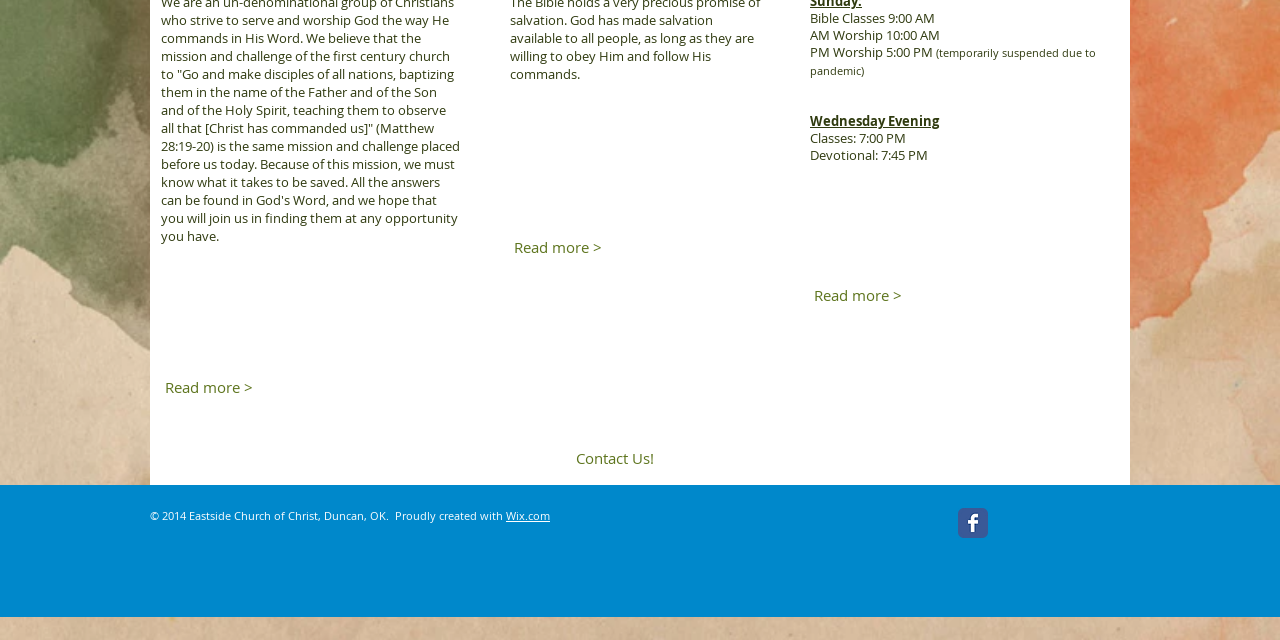Given the element description Contact Us!, identify the bounding box coordinates for the UI element on the webpage screenshot. The format should be (top-left x, top-left y, bottom-right x, bottom-right y), with values between 0 and 1.

[0.438, 0.695, 0.523, 0.739]